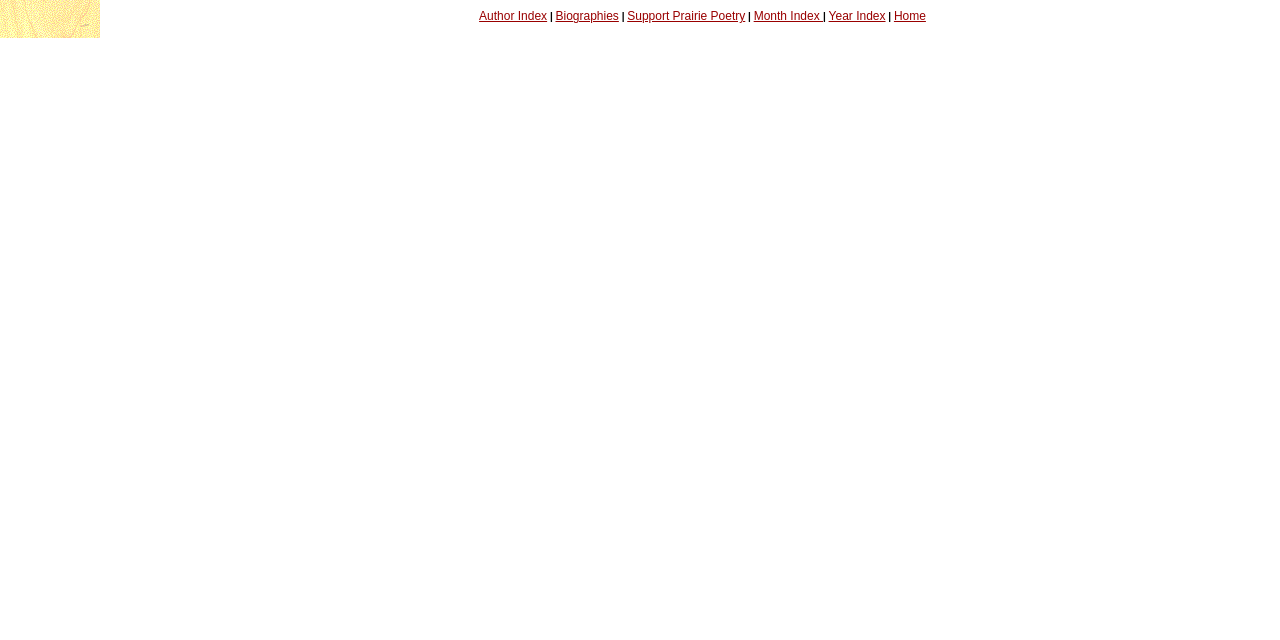Using the provided description Marcella Raskin, find the bounding box coordinates for the UI element. Provide the coordinates in (top-left x, top-left y, bottom-right x, bottom-right y) format, ensuring all values are between 0 and 1.

None